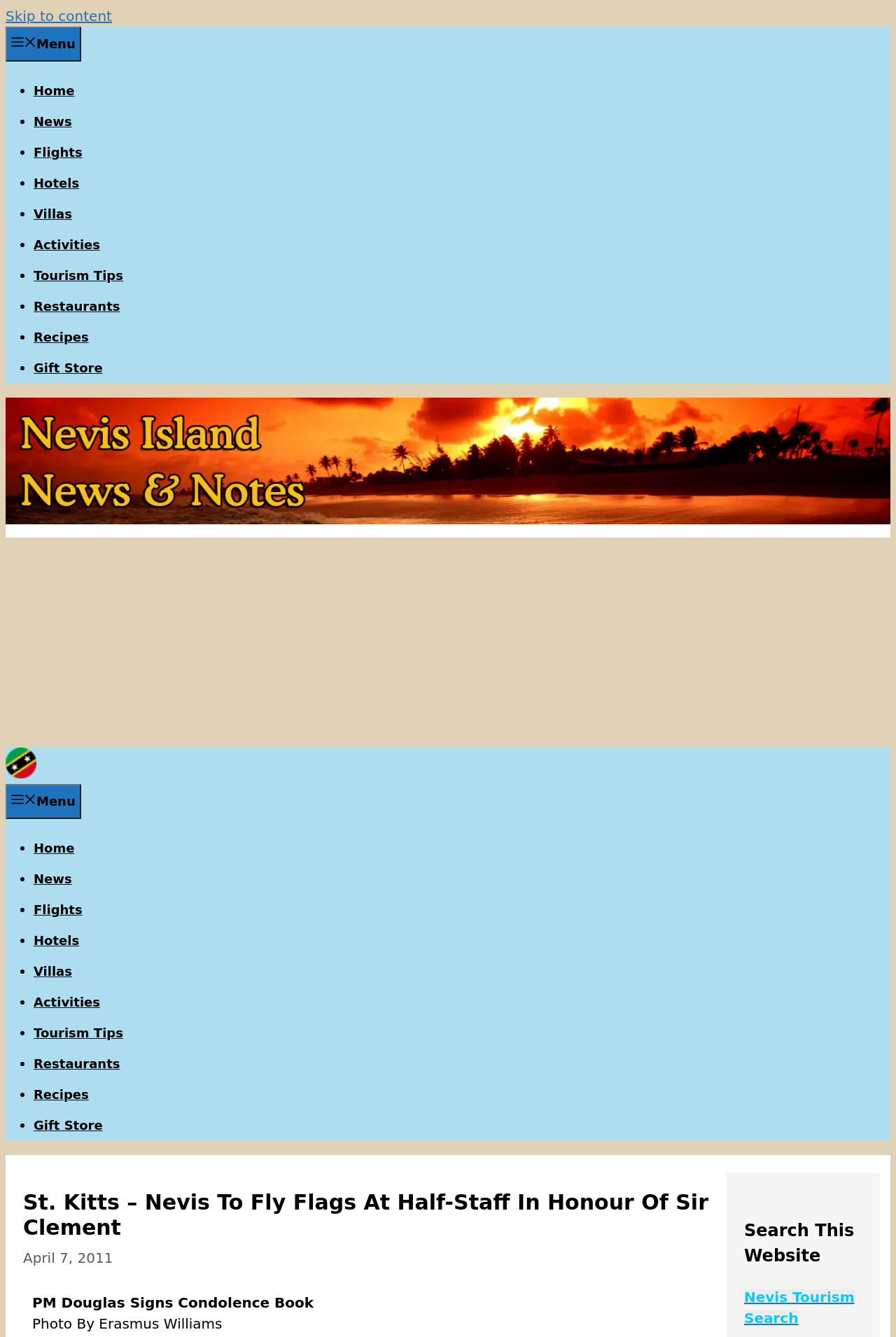Please specify the bounding box coordinates of the clickable region to carry out the following instruction: "Click the 'Menu' button". The coordinates should be four float numbers between 0 and 1, in the format [left, top, right, bottom].

[0.006, 0.02, 0.09, 0.046]